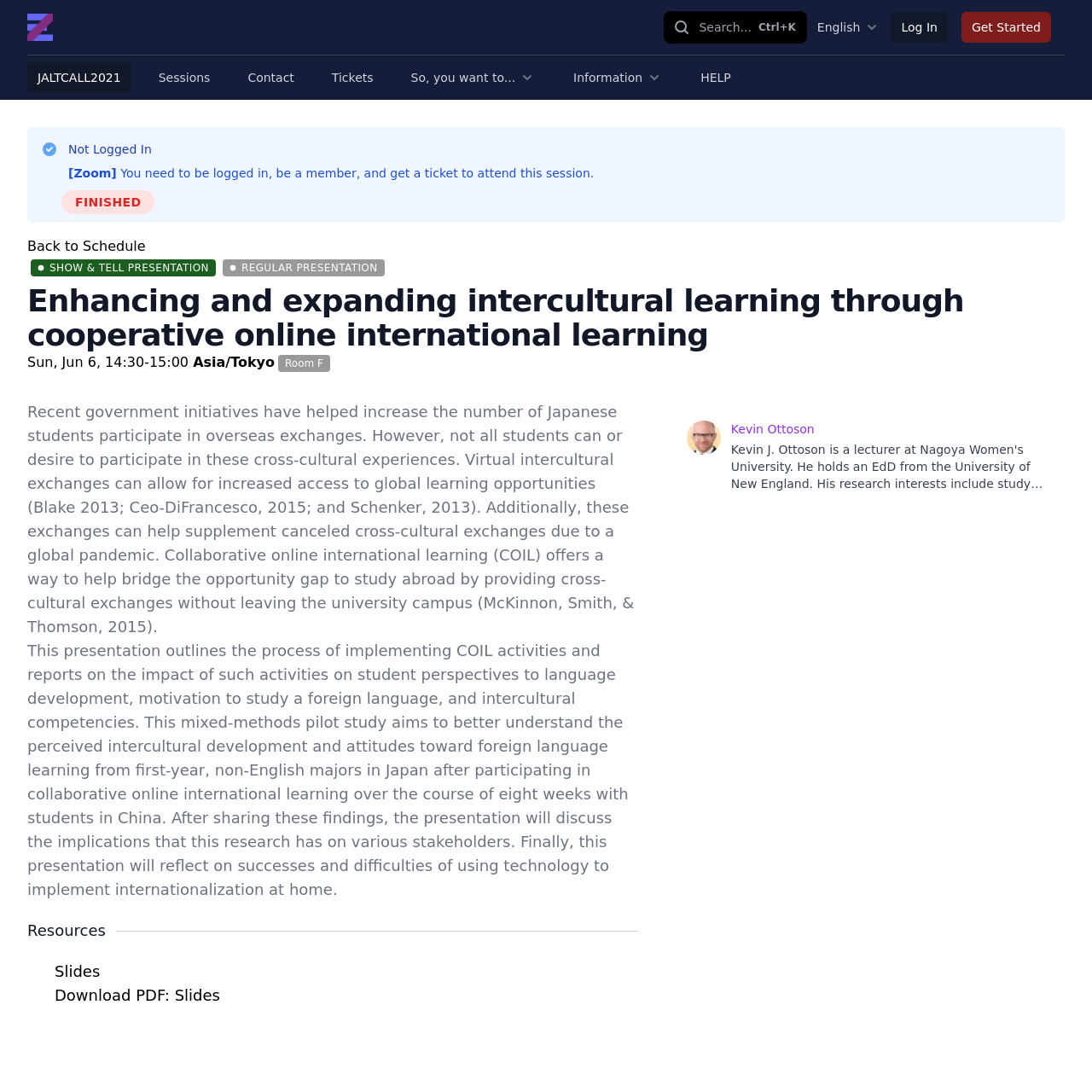Please provide a detailed answer to the question below based on the screenshot: 
What is the topic of the presentation?

I found the answer by looking at the heading element with the text 'Enhancing and expanding intercultural learning through cooperative online international learning' which is a child element of the main element.